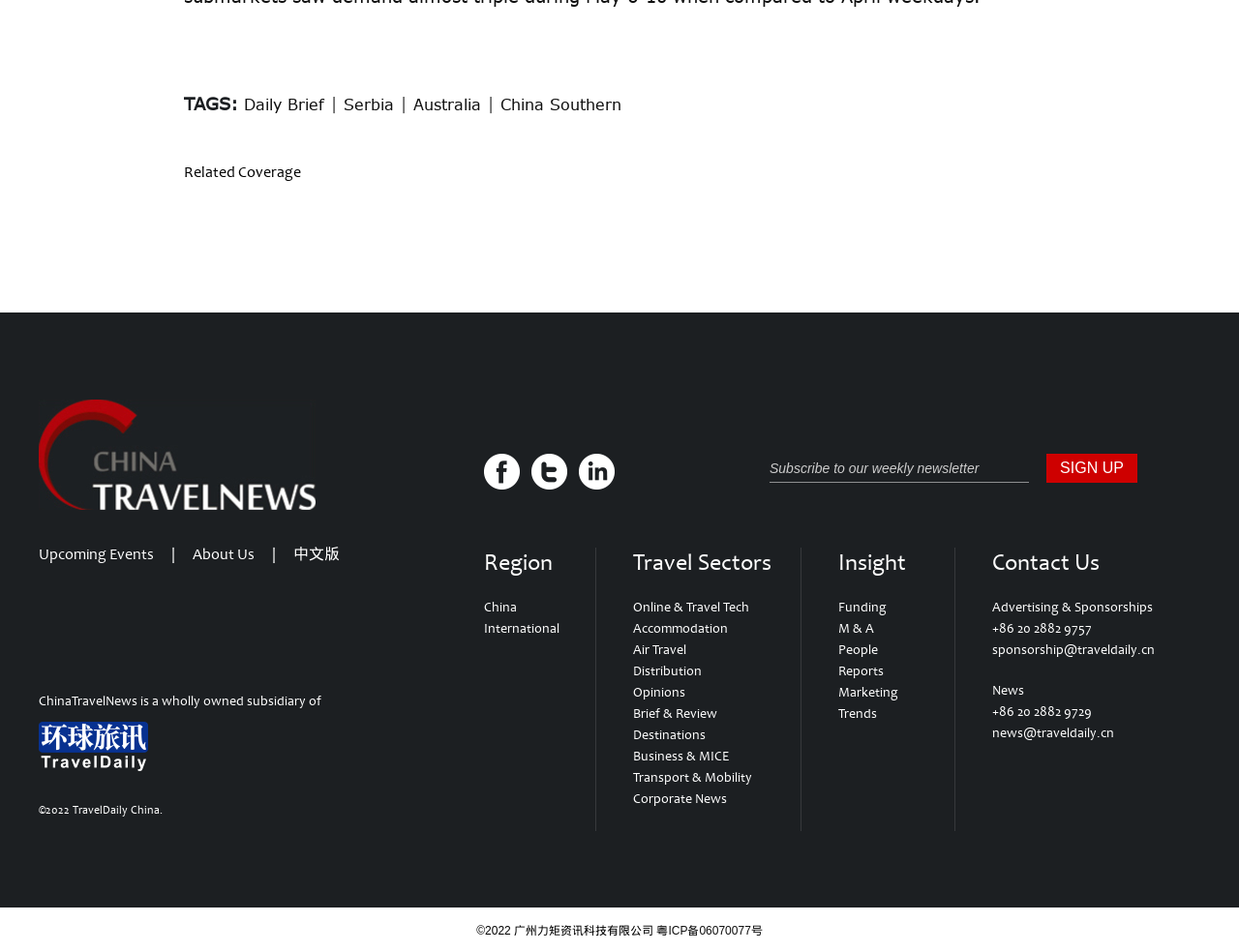Could you specify the bounding box coordinates for the clickable section to complete the following instruction: "Click on the 'China' link under Region"?

[0.391, 0.629, 0.417, 0.646]